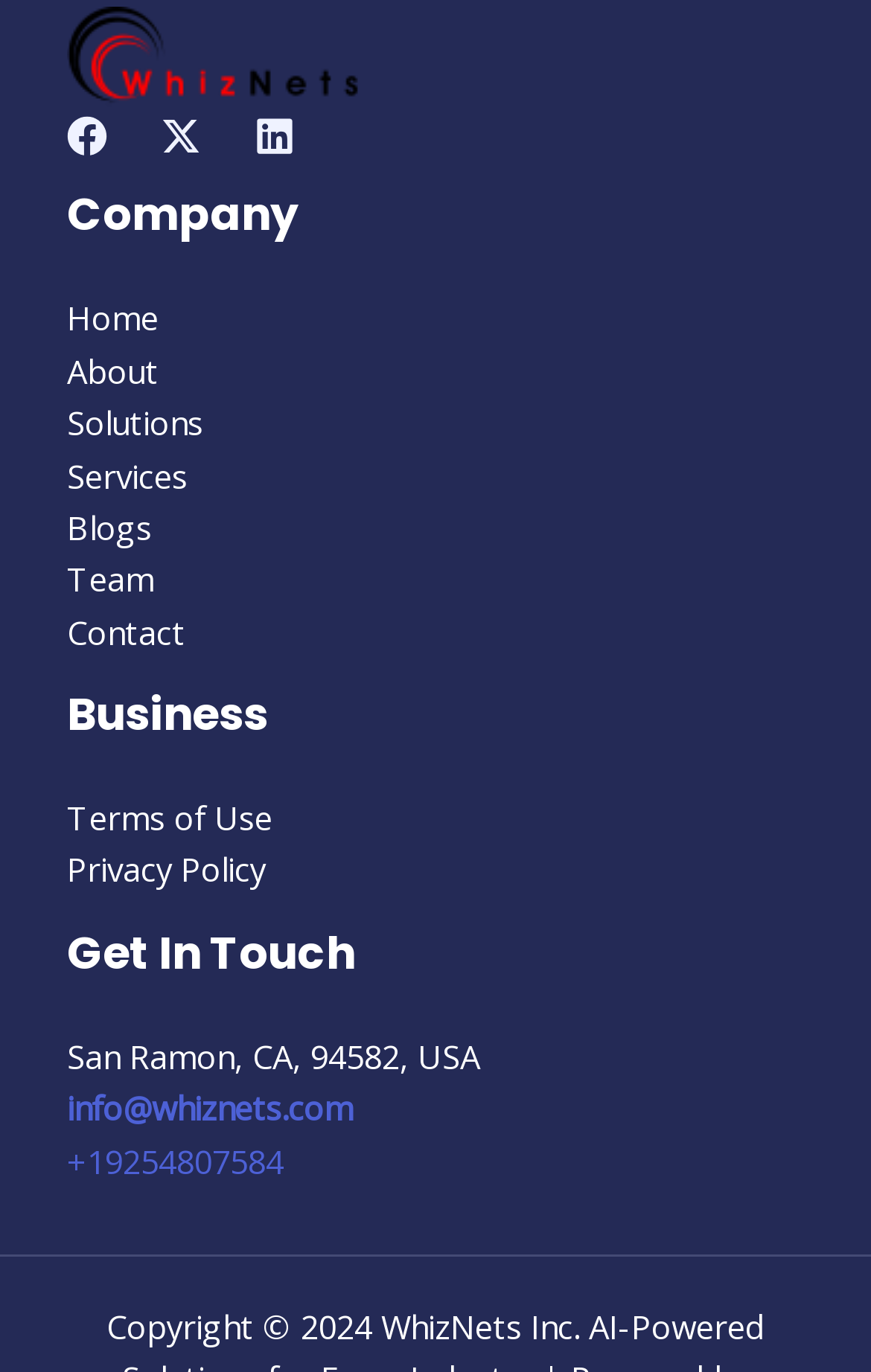Find the bounding box coordinates for the element described here: "Focus Technology Co., Ltd.".

None